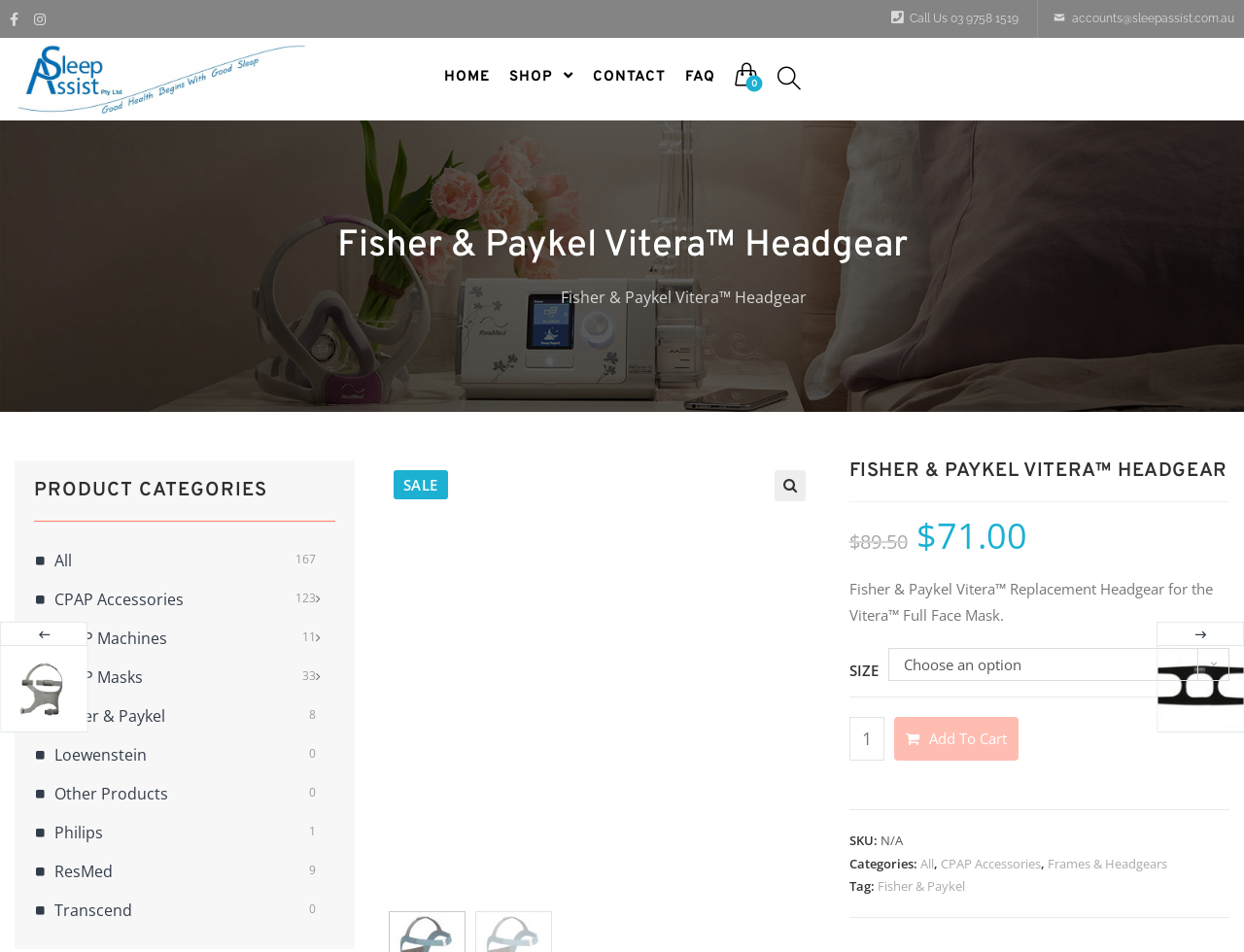How many product categories are listed on the webpage?
From the screenshot, supply a one-word or short-phrase answer.

9